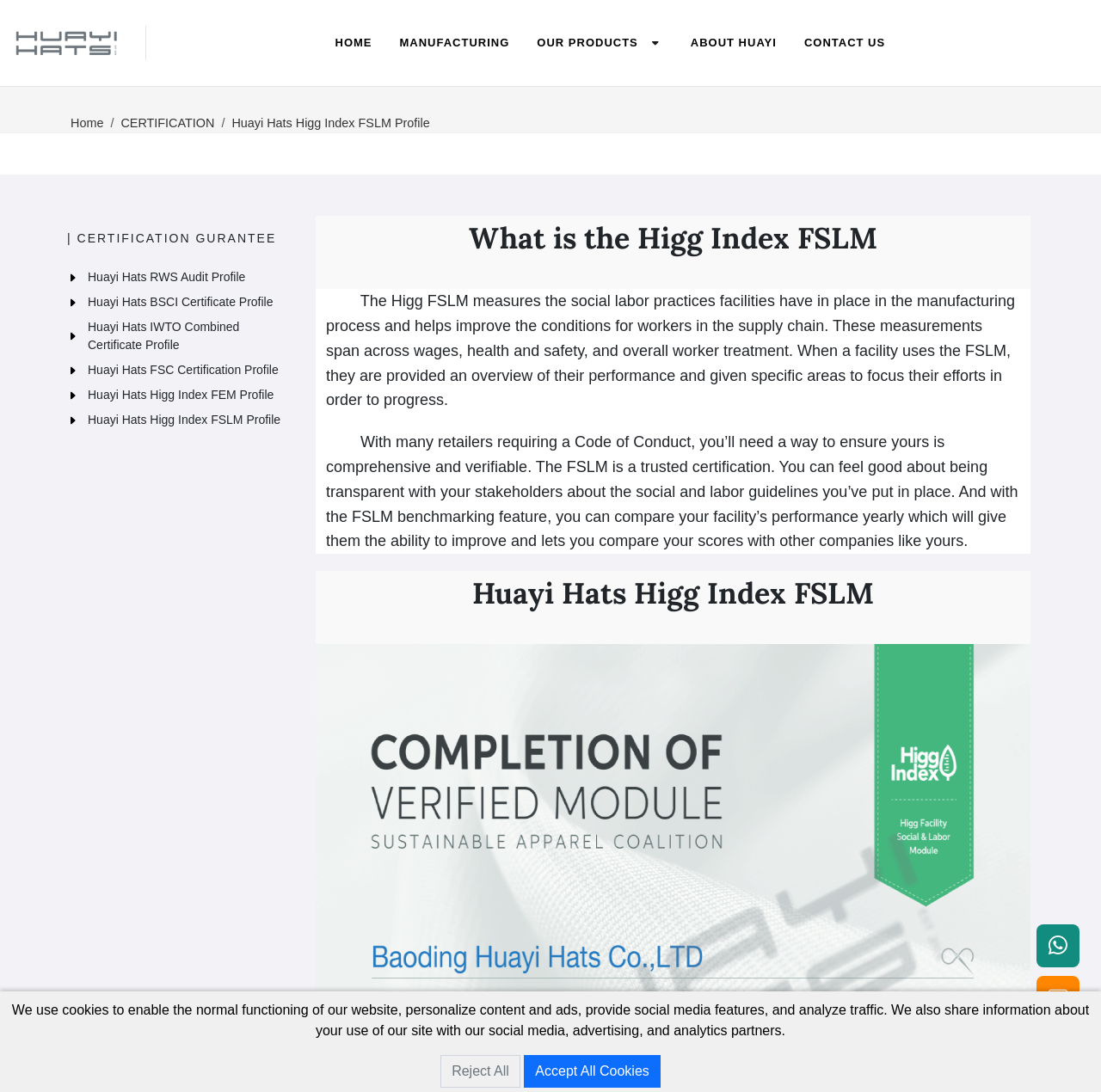Create a detailed summary of the webpage's content and design.

The webpage is about China Baoding Huayi Hats Co., LTD, a company that manufactures high-quality hats. At the top left corner, there is a small image and a link labeled "dichuang". Above the main content area, there is a navigation menu with links to "HOME", "MANUFACTURING", "OUR PRODUCTS", "ABOUT HUAYI", and "CONTACT US". 

Below the navigation menu, there is a secondary navigation menu with links to "Home", "CERTIFICATION", and "Huayi Hats Higg Index FSLM Profile". The main content area is divided into sections, with the first section titled "CERTIFICATION GURANTEE". This section contains links to various certification profiles, including Huayi Hats RWS Audit Profile, Huayi Hats BSCI Certificate Profile, and Huayi Hats Higg Index FSLM Profile.

The next section is titled "What is the Higg Index FSLM" and provides a detailed description of the Higg FSLM, which measures social labor practices in the manufacturing process. This section also explains the benefits of using the FSLM, including ensuring a comprehensive and verifiable Code of Conduct.

Below this section, there is another section titled "Huayi Hats Higg Index FSLM" which likely provides more information about the company's Higg Index FSLM certification. At the bottom right corner of the page, there are social media links and a cookie policy notification with buttons to "Reject All" or "Accept All Cookies".